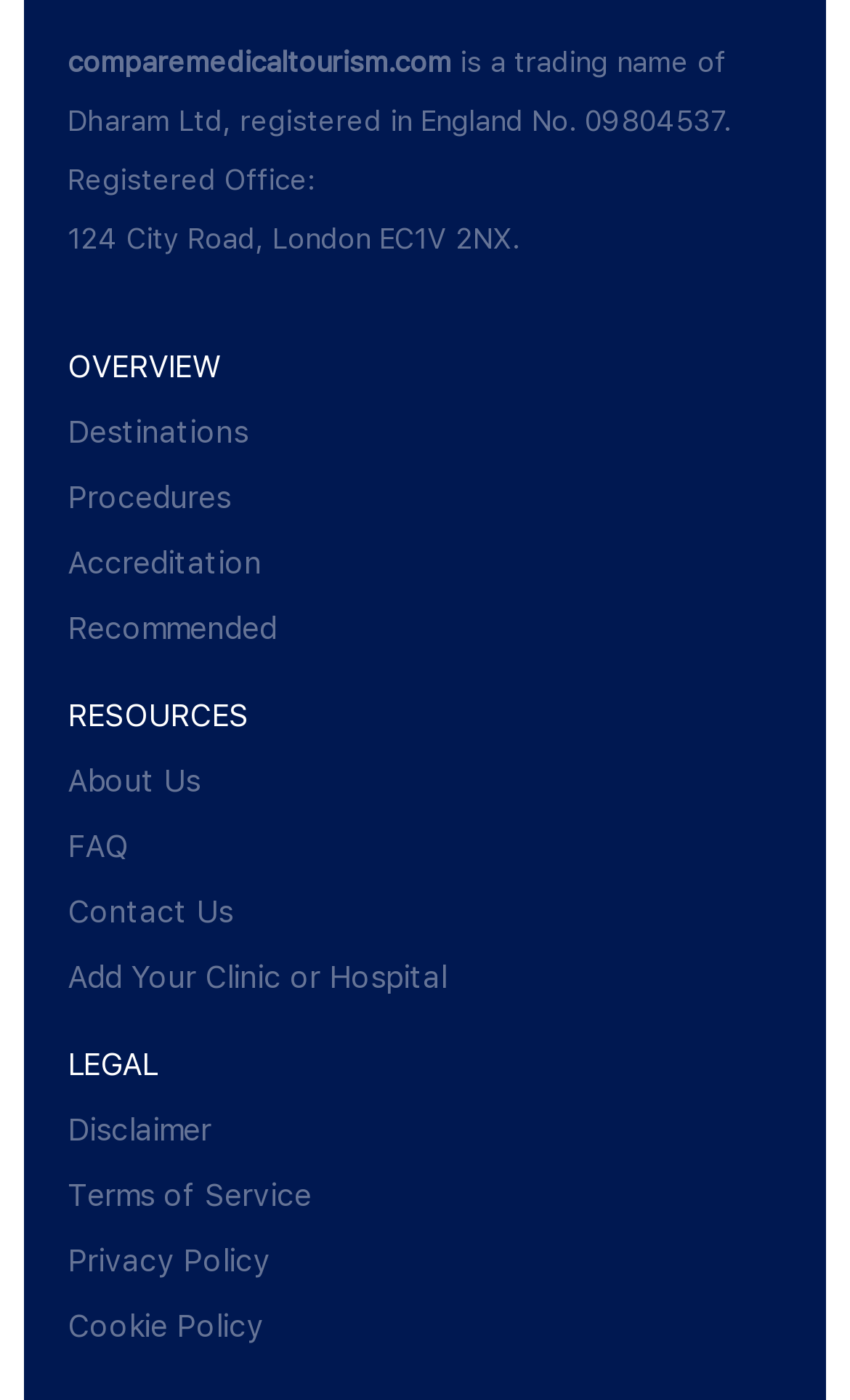Identify the bounding box coordinates of the clickable region necessary to fulfill the following instruction: "get accreditation information". The bounding box coordinates should be four float numbers between 0 and 1, i.e., [left, top, right, bottom].

[0.079, 0.389, 0.308, 0.414]